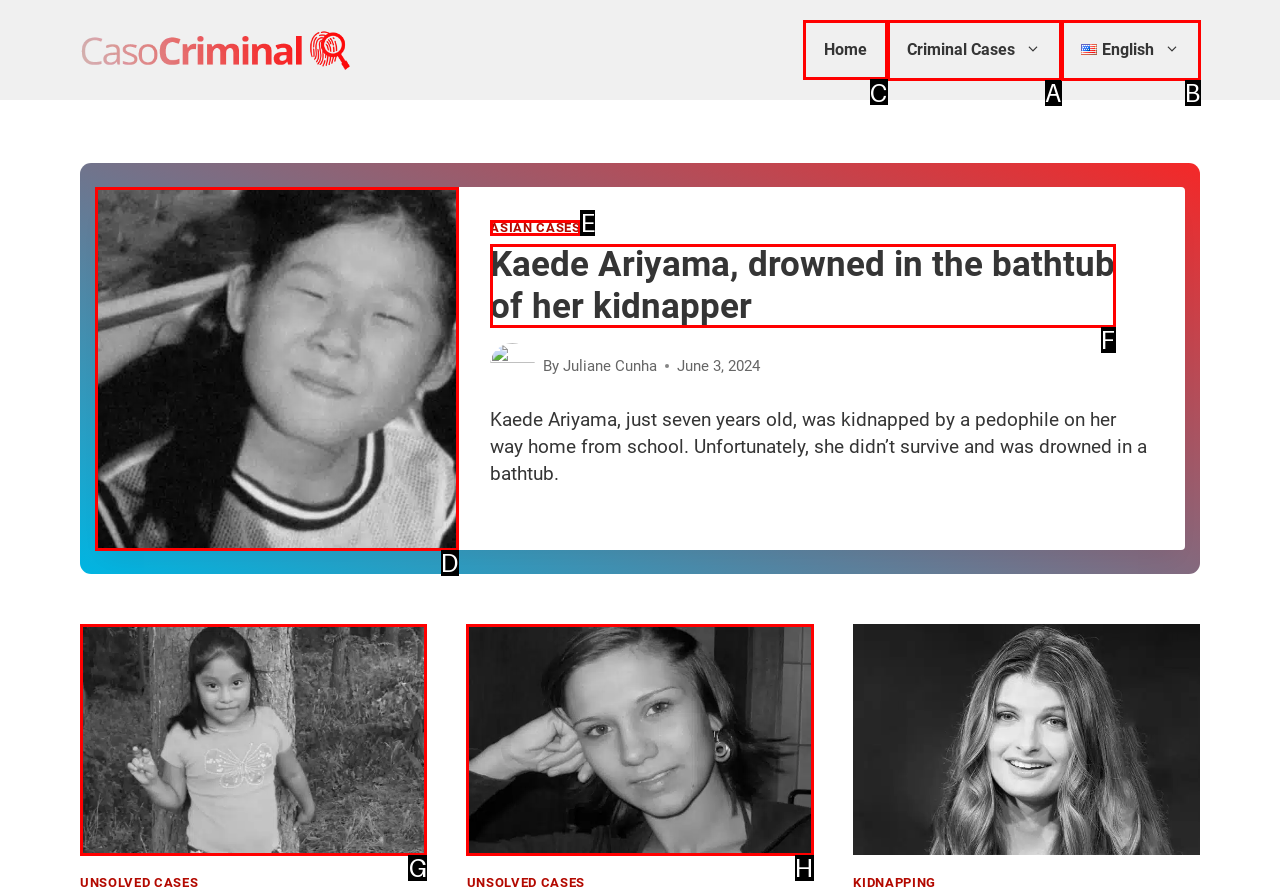Identify which lettered option completes the task: Click on the 'Home' link. Provide the letter of the correct choice.

C